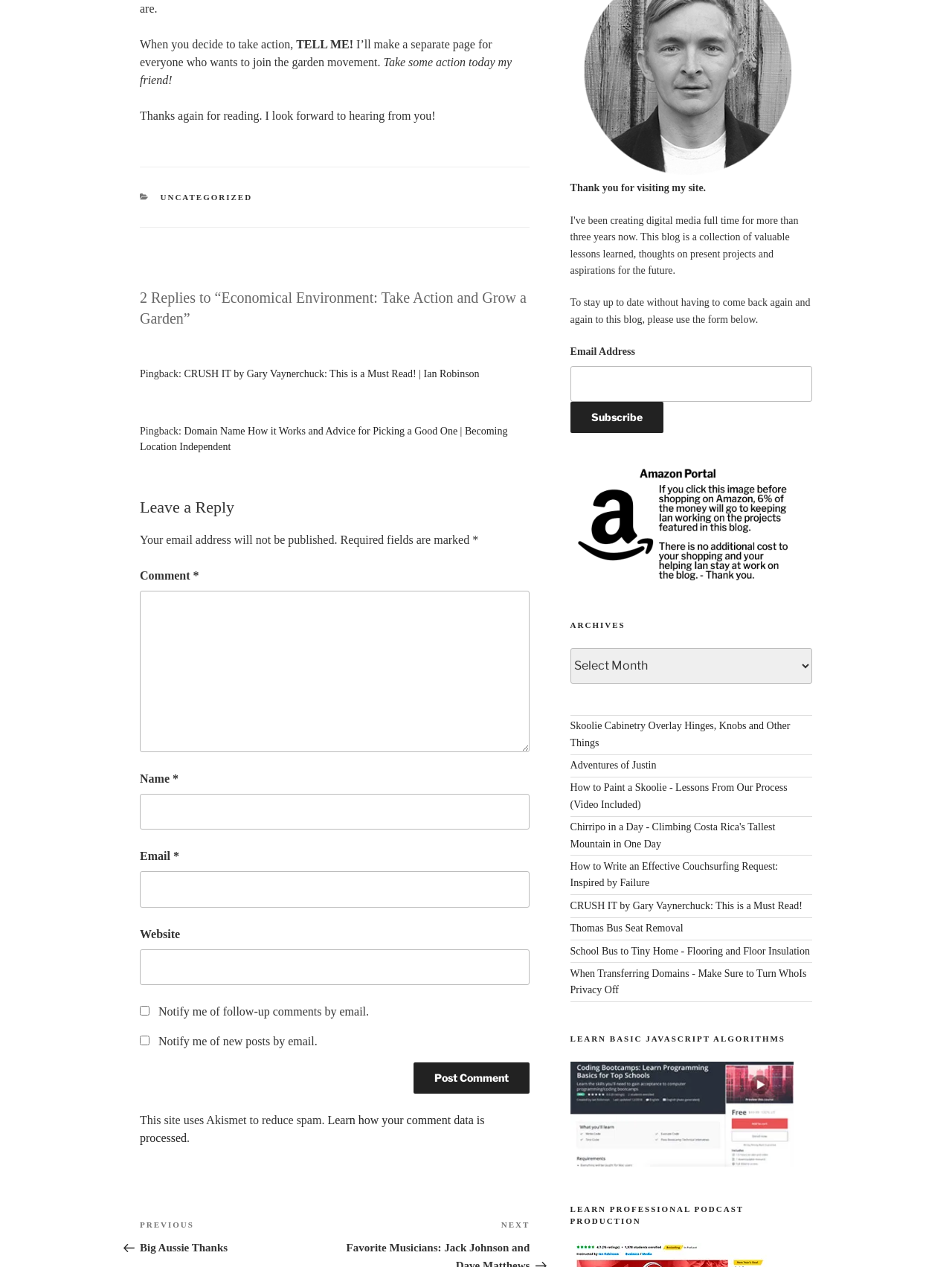What is the purpose of the checkbox 'Notify me of follow-up comments by email'?
Using the information presented in the image, please offer a detailed response to the question.

The checkbox 'Notify me of follow-up comments by email' is located in the comment form. If a user checks this box, they will receive notifications by email when there are follow-up comments to their original comment. This allows users to stay engaged with the conversation and receive updates on the topic.